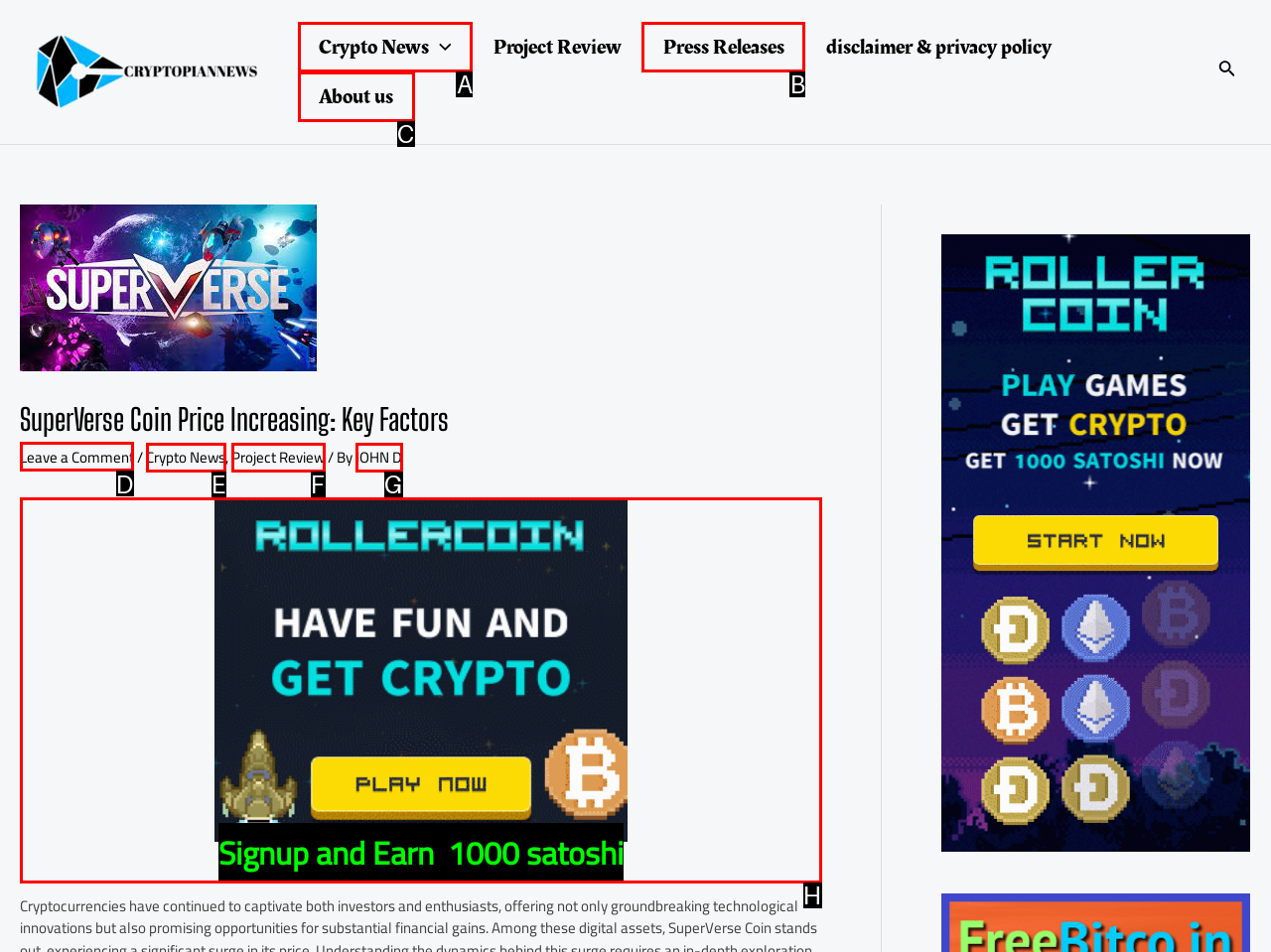Select the appropriate HTML element that needs to be clicked to finish the task: Leave a comment
Reply with the letter of the chosen option.

D